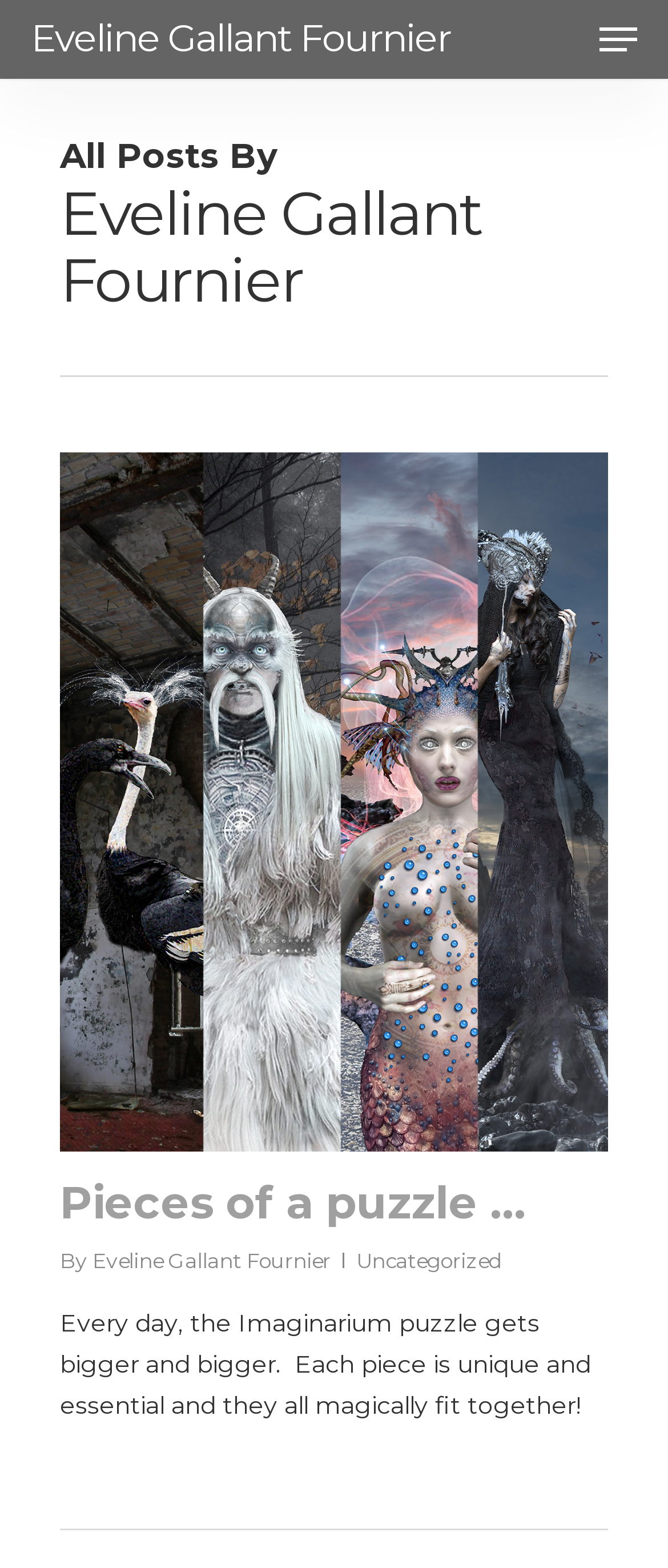Provide a thorough and detailed response to the question by examining the image: 
Is the navigation menu expanded?

I found a link 'Navigation Menu' with the property 'expanded: False', indicating that the navigation menu is not expanded.